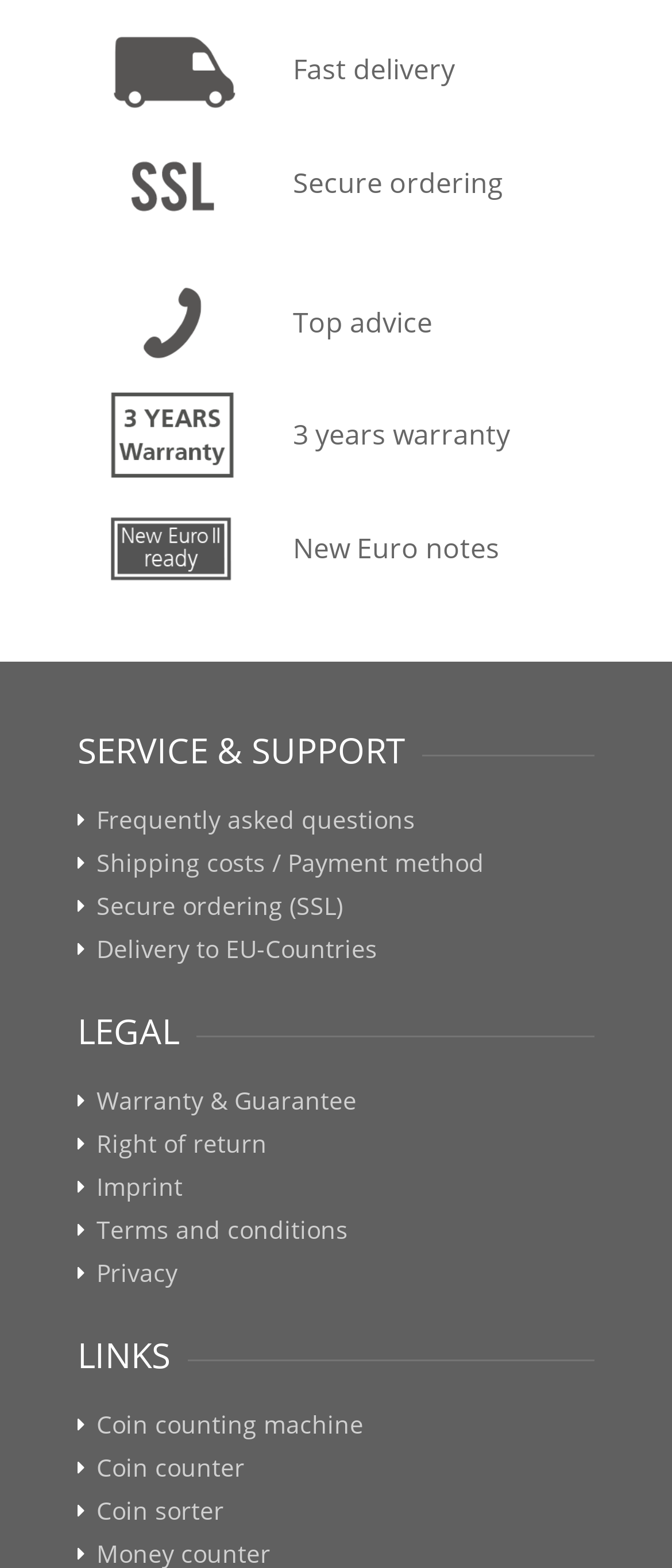Pinpoint the bounding box coordinates of the area that should be clicked to complete the following instruction: "Learn about Warranty & Guarantee". The coordinates must be given as four float numbers between 0 and 1, i.e., [left, top, right, bottom].

[0.144, 0.692, 0.531, 0.72]